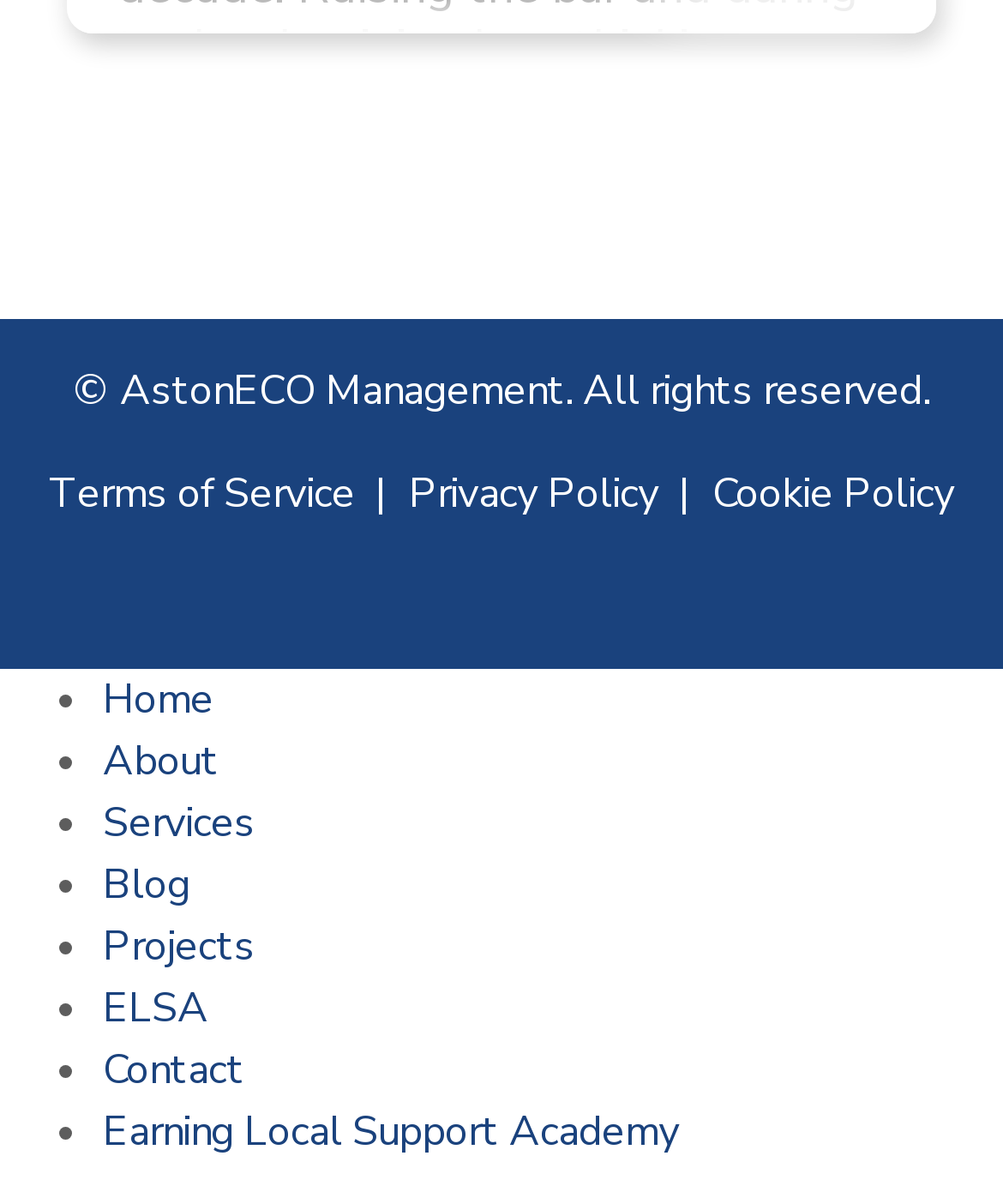Please identify the bounding box coordinates of the clickable element to fulfill the following instruction: "read about services". The coordinates should be four float numbers between 0 and 1, i.e., [left, top, right, bottom].

[0.103, 0.661, 0.254, 0.708]